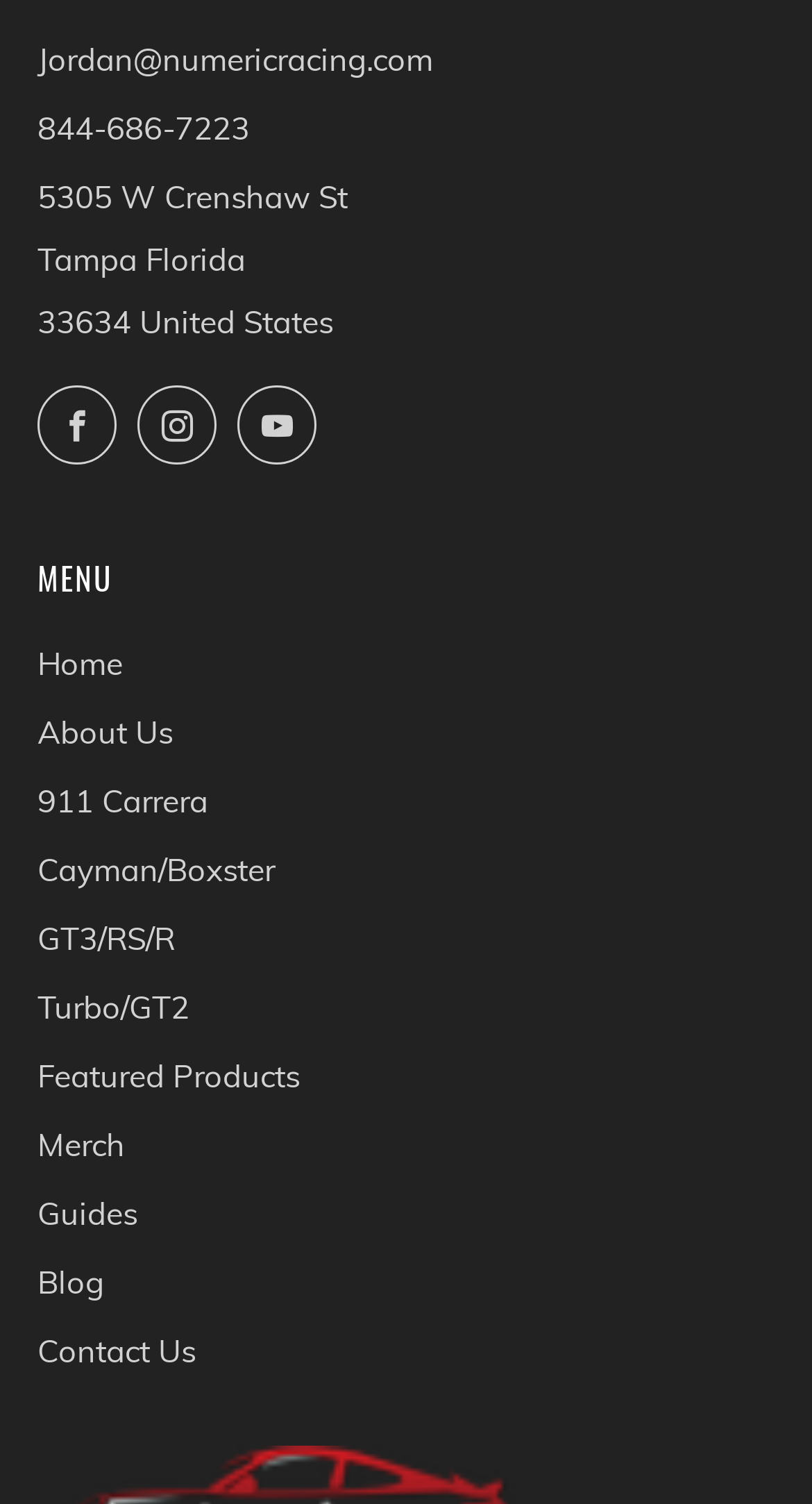Pinpoint the bounding box coordinates of the clickable area needed to execute the instruction: "go to Home page". The coordinates should be specified as four float numbers between 0 and 1, i.e., [left, top, right, bottom].

[0.046, 0.428, 0.151, 0.454]